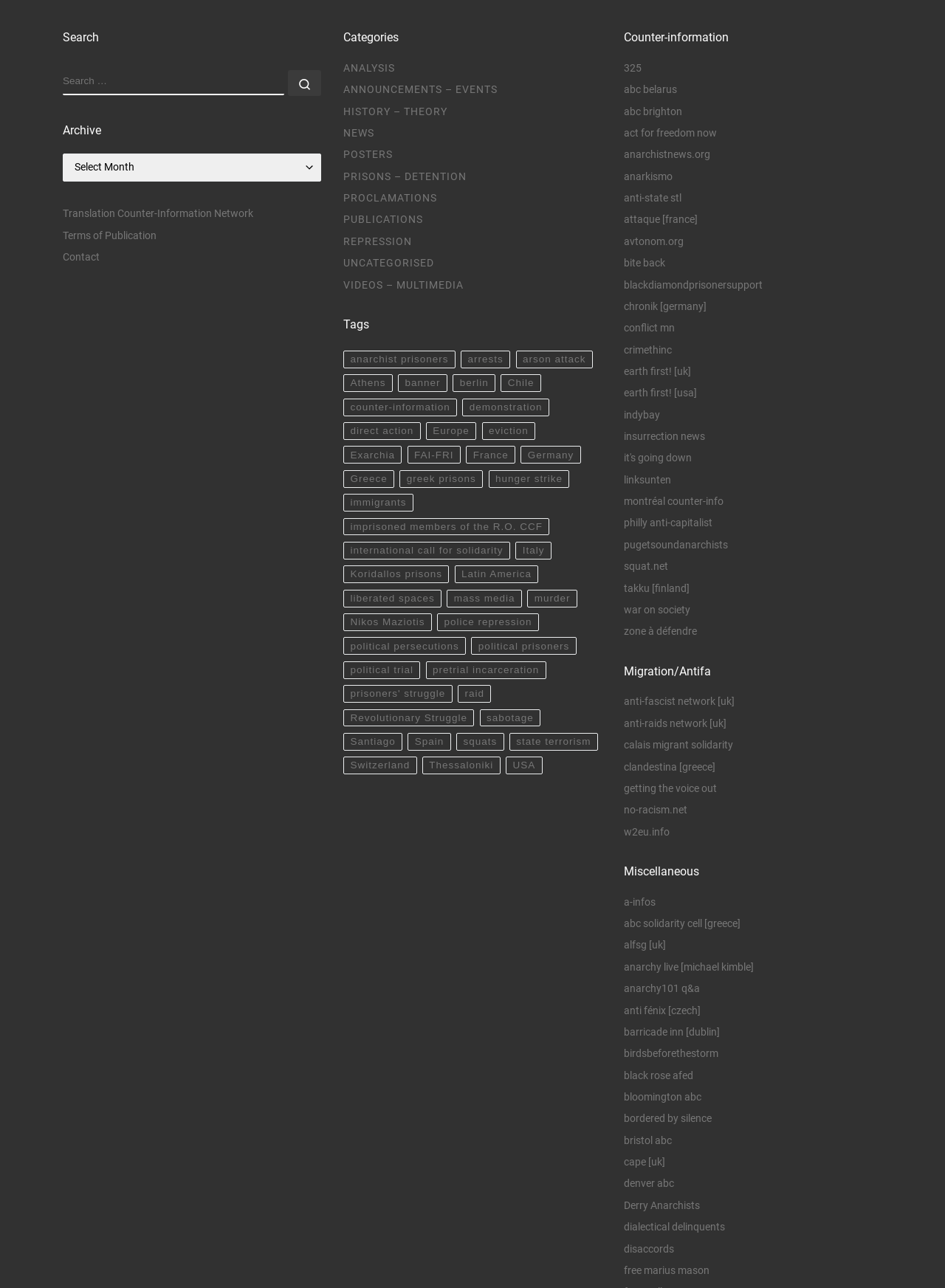What is the purpose of the 'Archive' dropdown menu?
Using the visual information, respond with a single word or phrase.

Access archived content